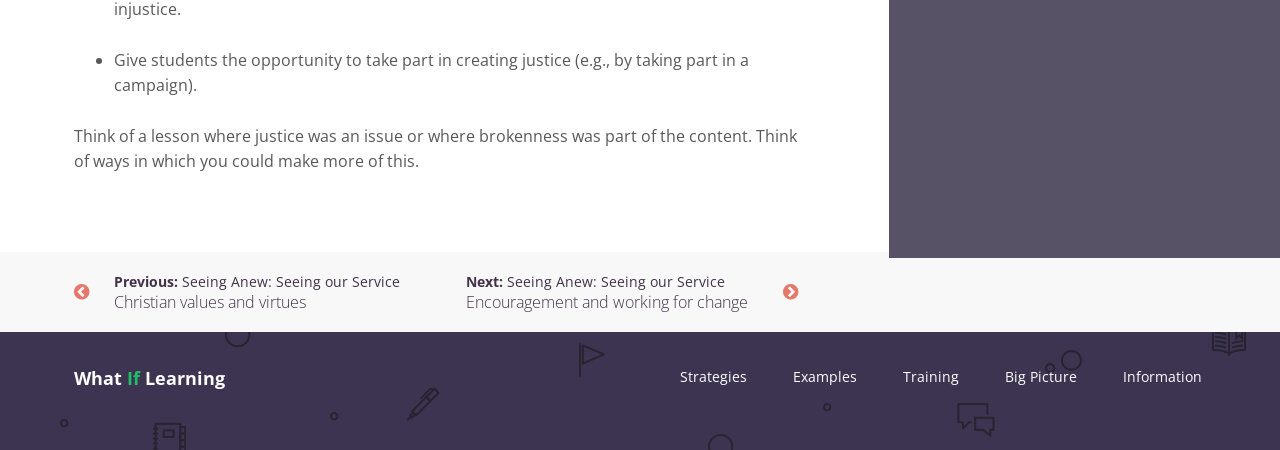Determine the bounding box coordinates of the section I need to click to execute the following instruction: "Go to the 'Strategies' section". Provide the coordinates as four float numbers between 0 and 1, i.e., [left, top, right, bottom].

[0.528, 0.738, 0.587, 0.936]